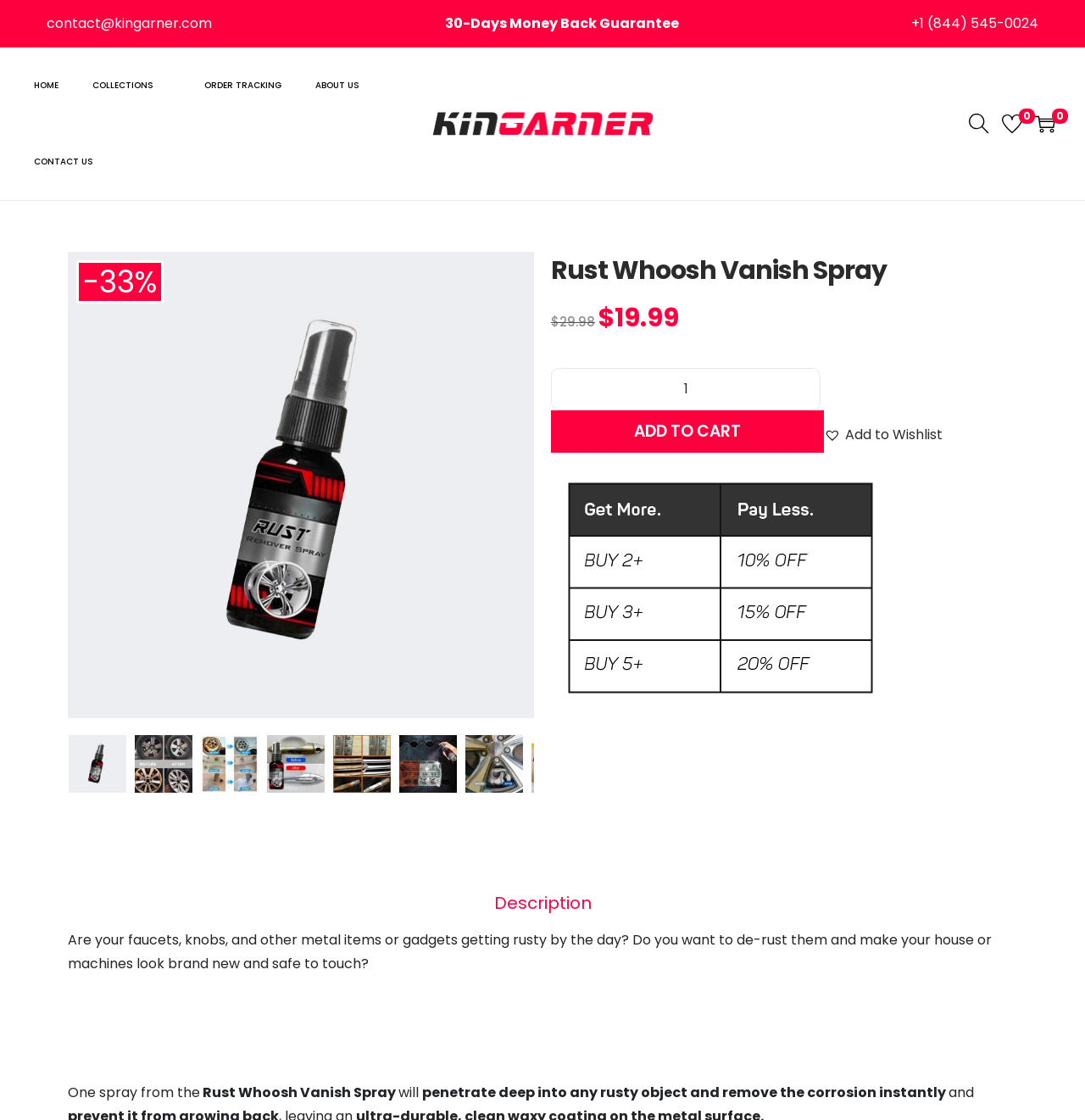By analyzing the image, answer the following question with a detailed response: How can I contact the company?

I found the contact email by looking at the top navigation bar, where I saw a link element with the email address contact@kingarner.com.